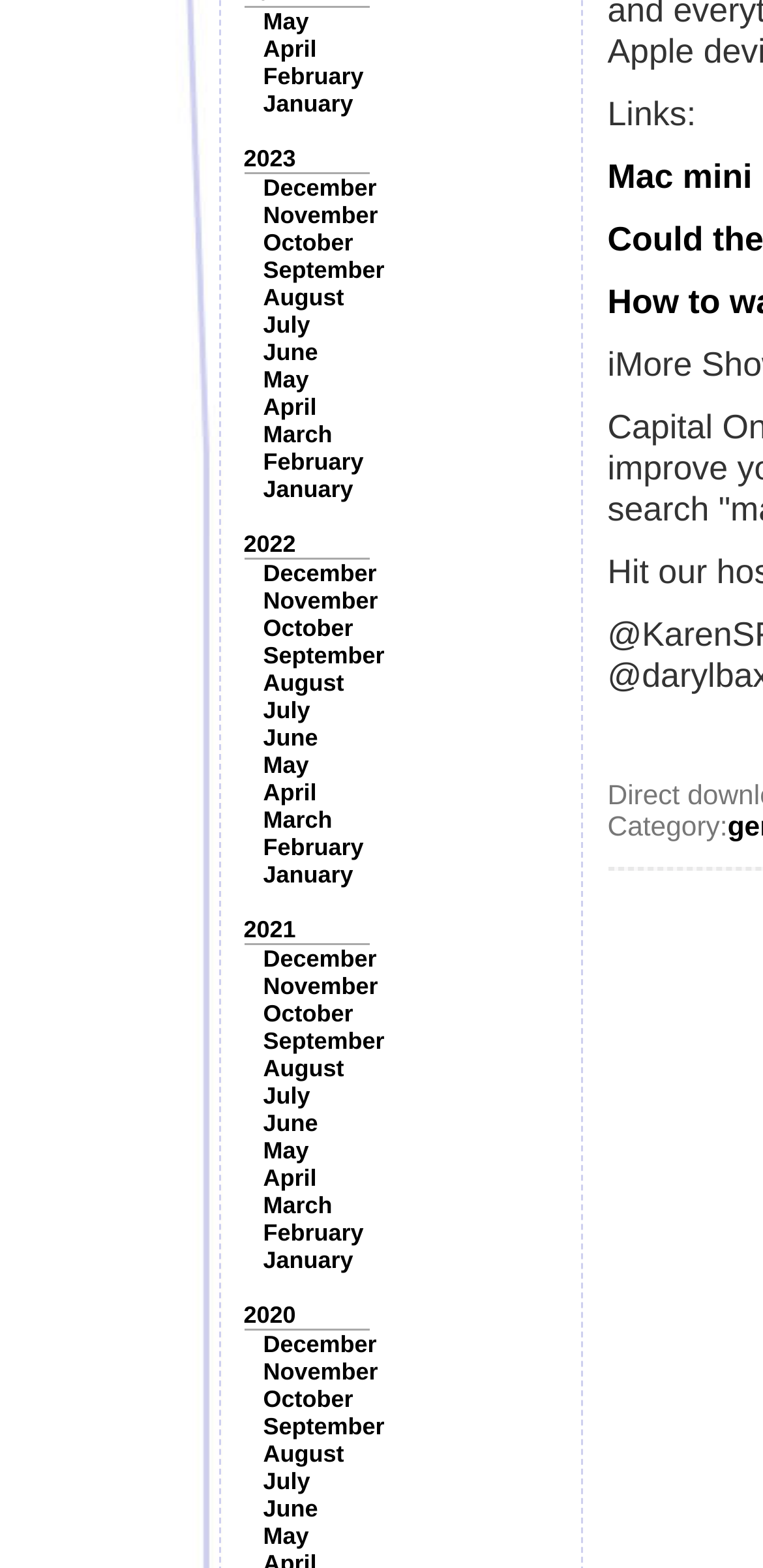What is the category label on the webpage?
Answer the question with as much detail as possible.

I found a static text element on the webpage that says 'Category:', which is a label indicating a category section.